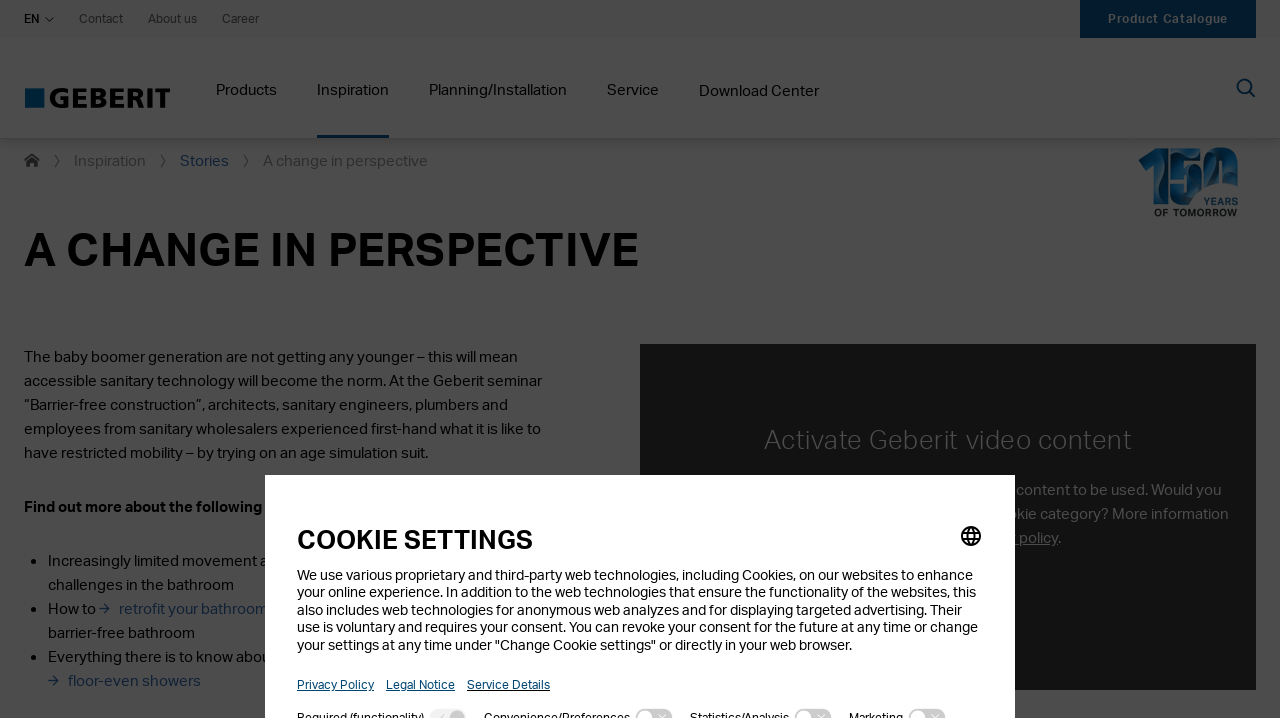Provide a short, one-word or phrase answer to the question below:
How many list markers are there in the video content description?

3